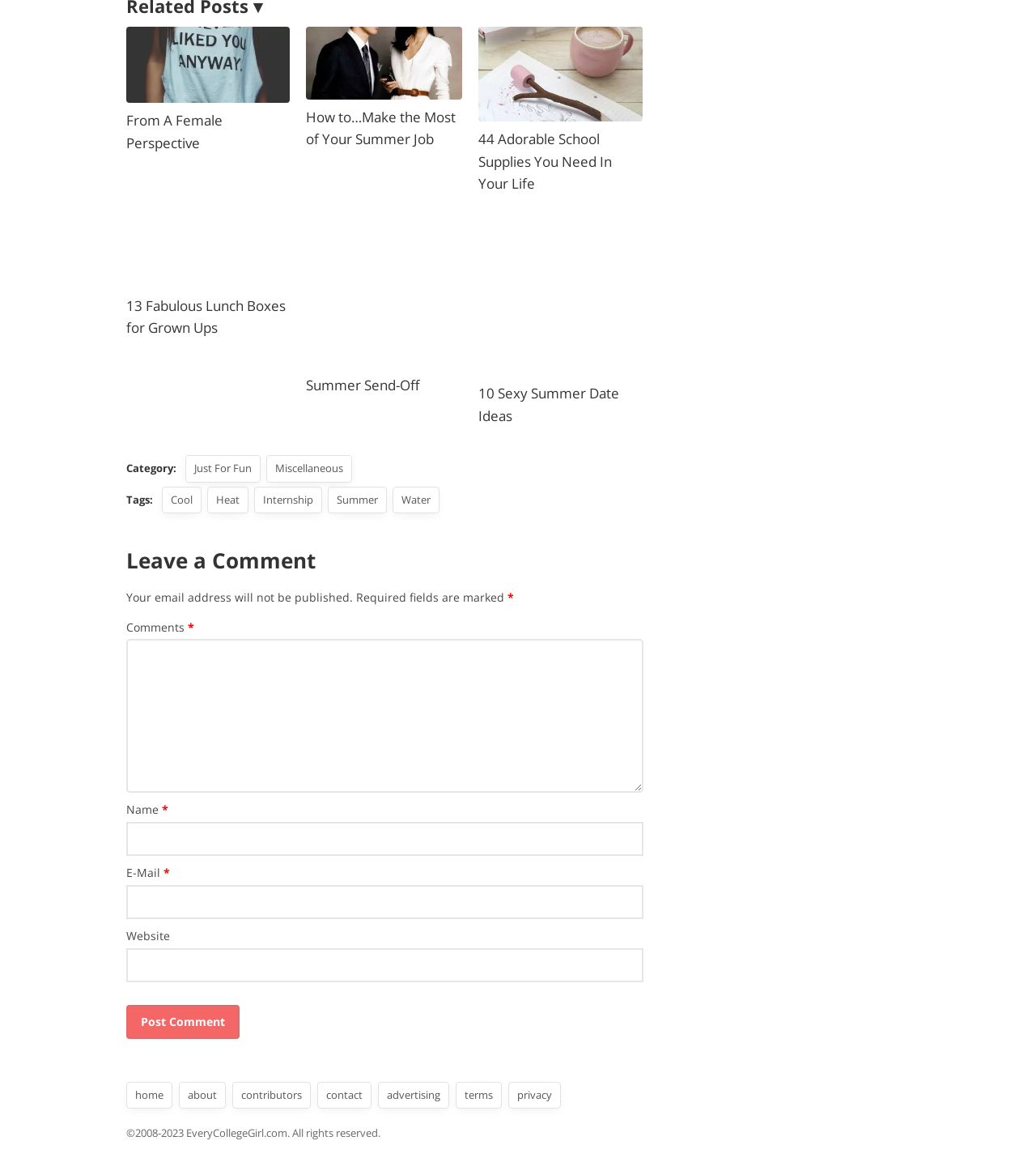Please answer the following question using a single word or phrase: 
How many links are there in the top navigation bar?

6